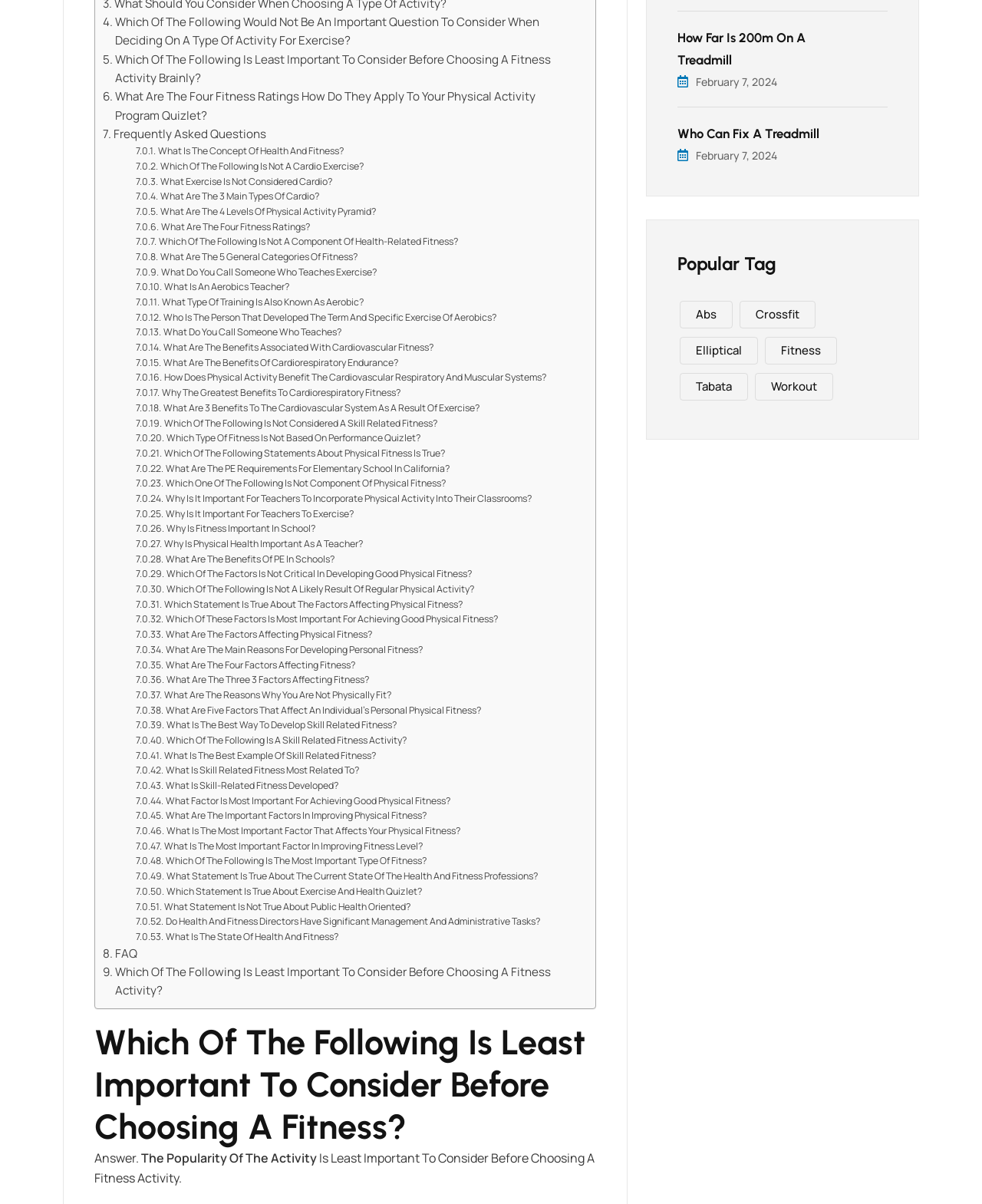Provide your answer in one word or a succinct phrase for the question: 
What is the best way to develop skill-related fitness?

Through practice